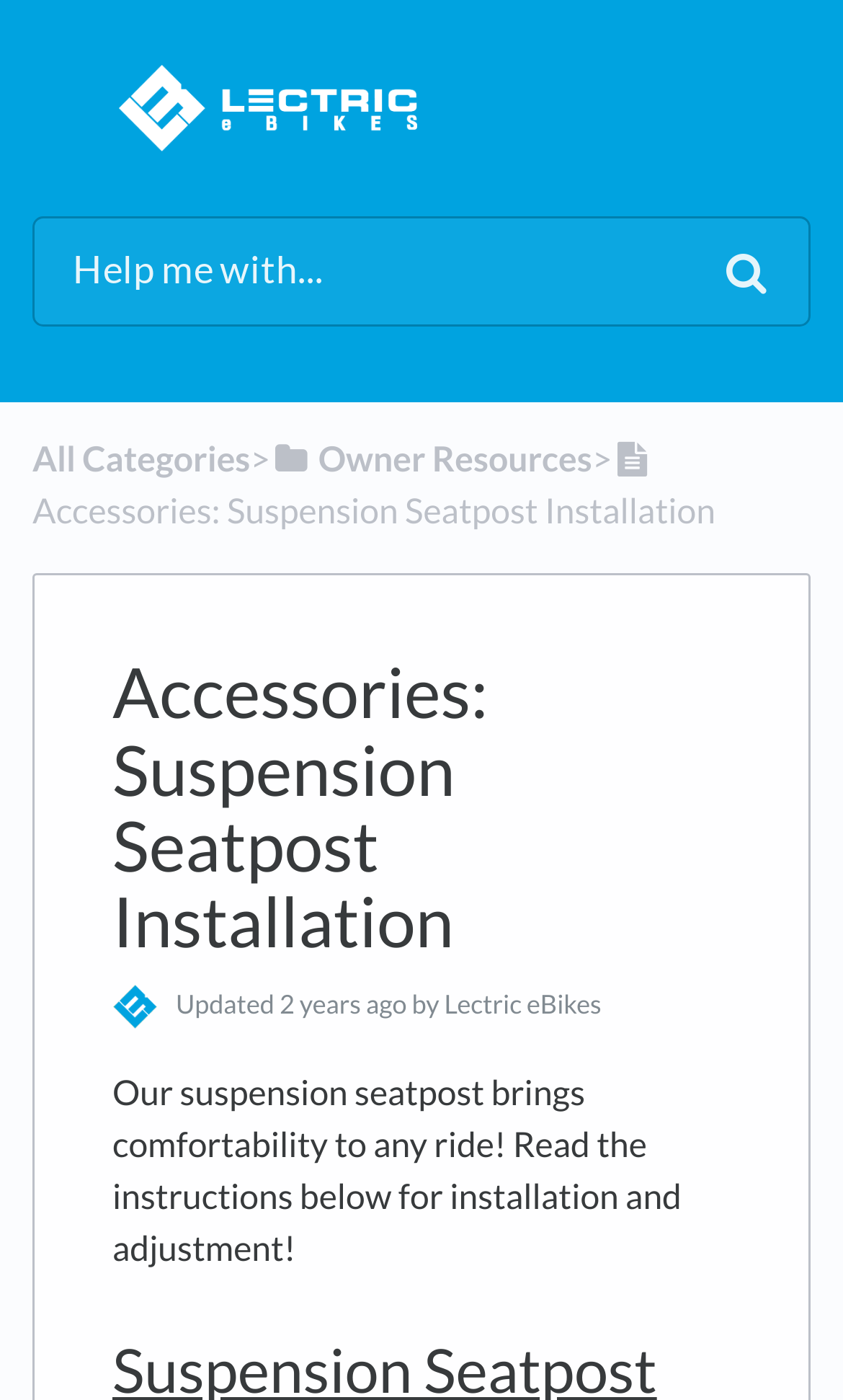Identify the coordinates of the bounding box for the element described below: "name="query" placeholder="Help me with..."". Return the coordinates as four float numbers between 0 and 1: [left, top, right, bottom].

[0.038, 0.154, 0.962, 0.234]